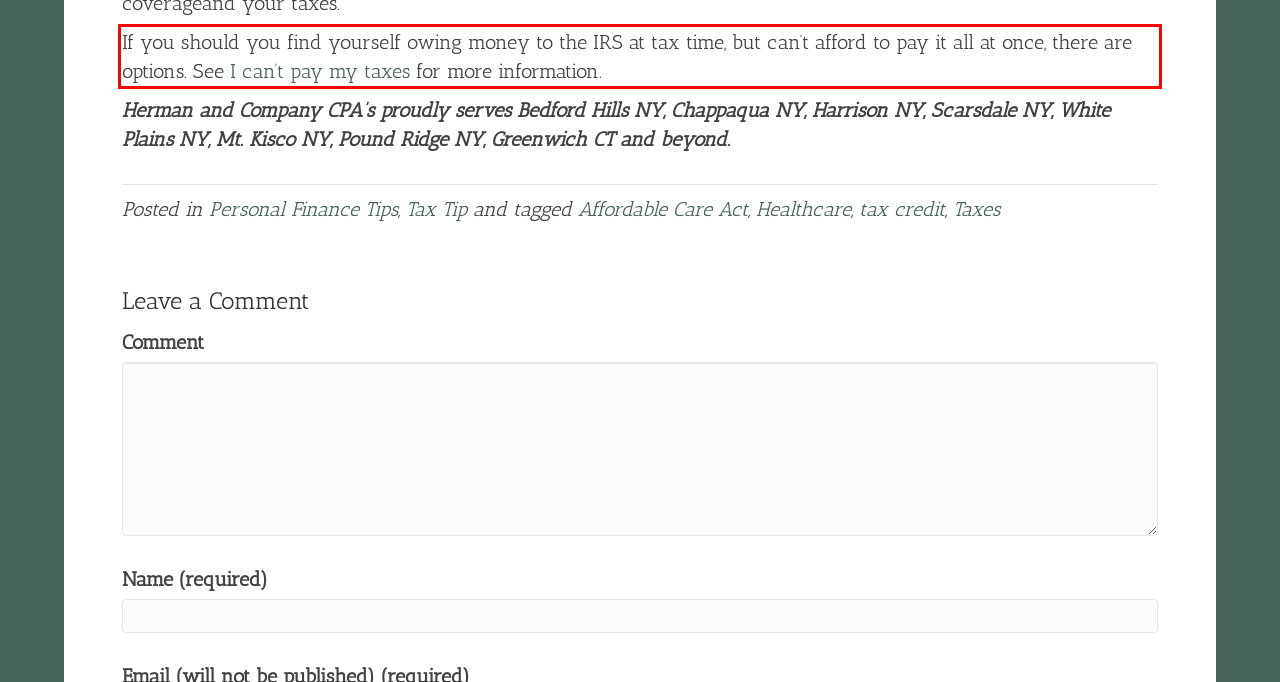Given the screenshot of a webpage, identify the red rectangle bounding box and recognize the text content inside it, generating the extracted text.

If you should you find yourself owing money to the IRS at tax time, but can’t afford to pay it all at once, there are options. See I can’t pay my taxes for more information.